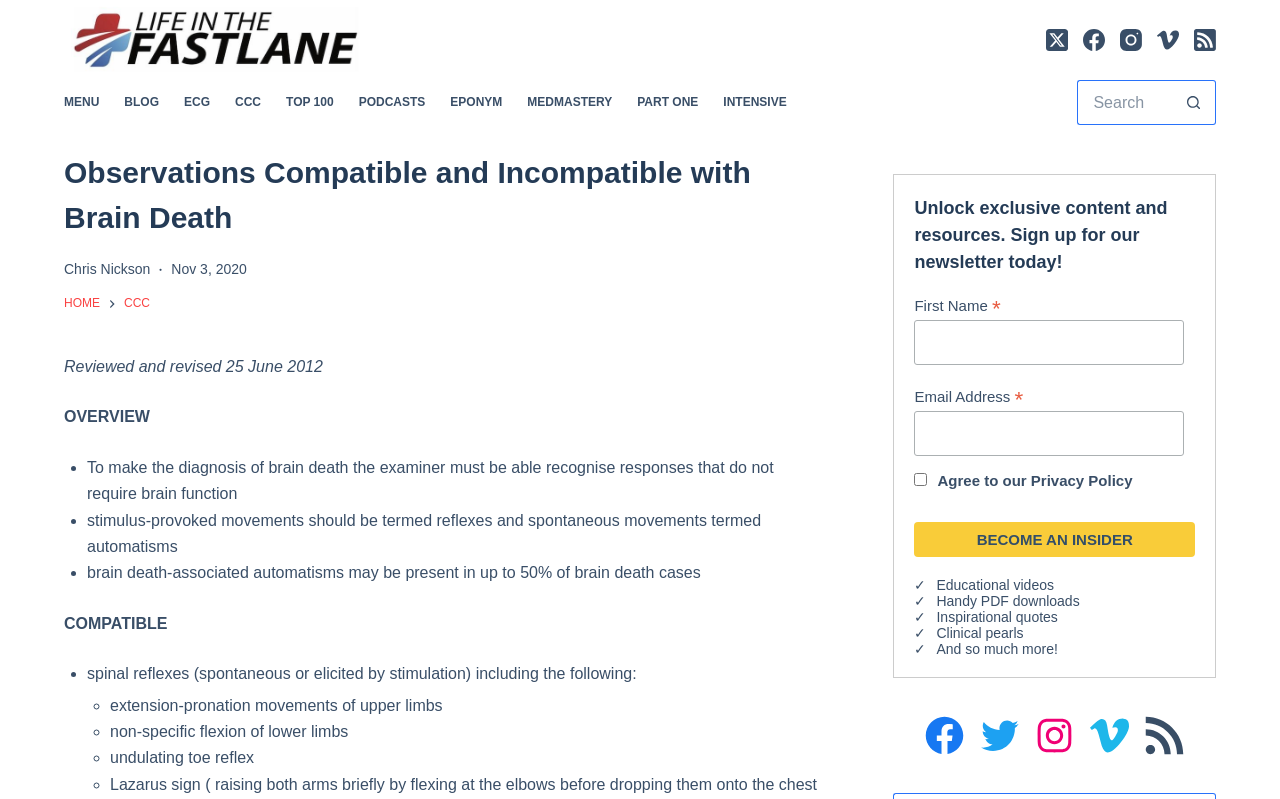Please determine the bounding box coordinates of the element's region to click in order to carry out the following instruction: "Click the 'Skip to content' link". The coordinates should be four float numbers between 0 and 1, i.e., [left, top, right, bottom].

[0.0, 0.0, 0.031, 0.025]